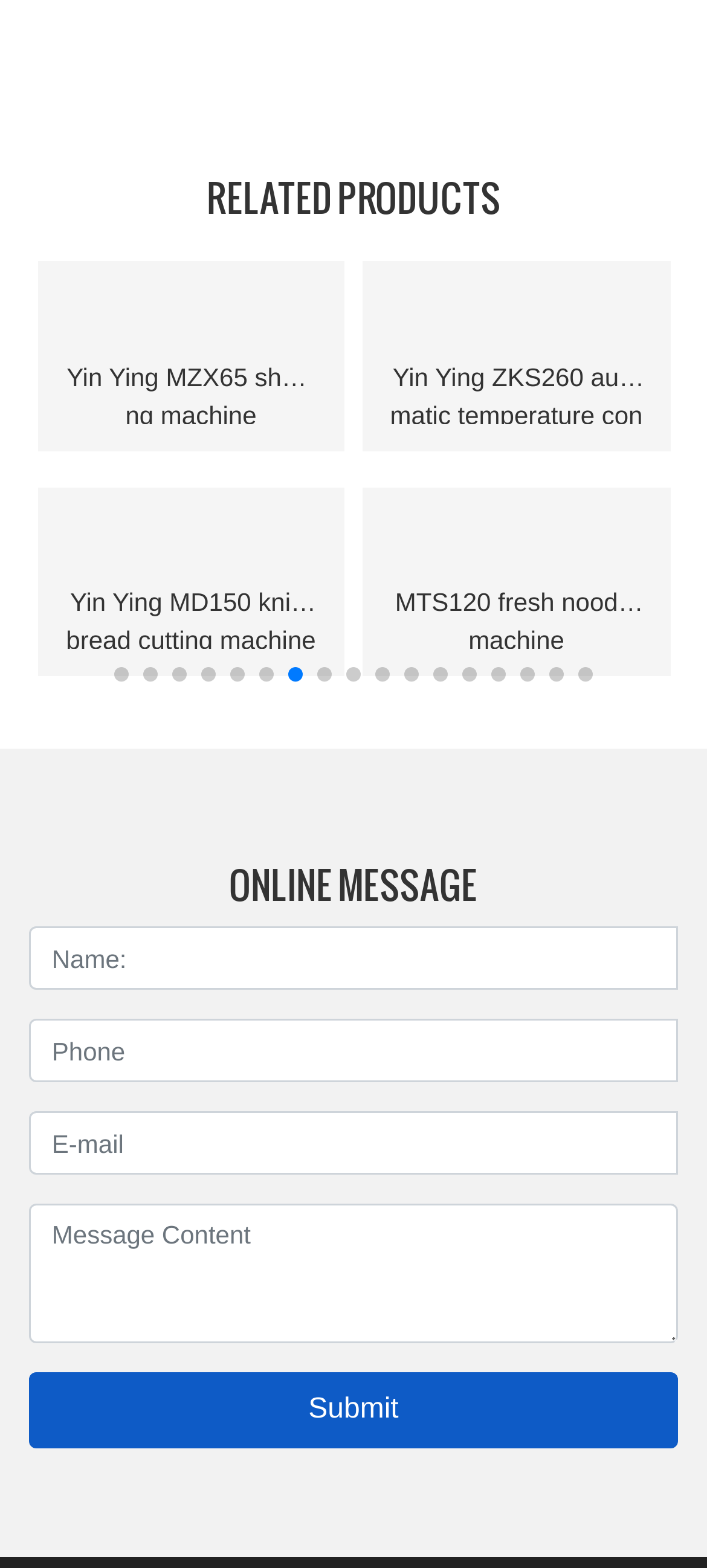Provide the bounding box coordinates of the UI element that matches the description: "Submit".

[0.04, 0.875, 0.96, 0.924]